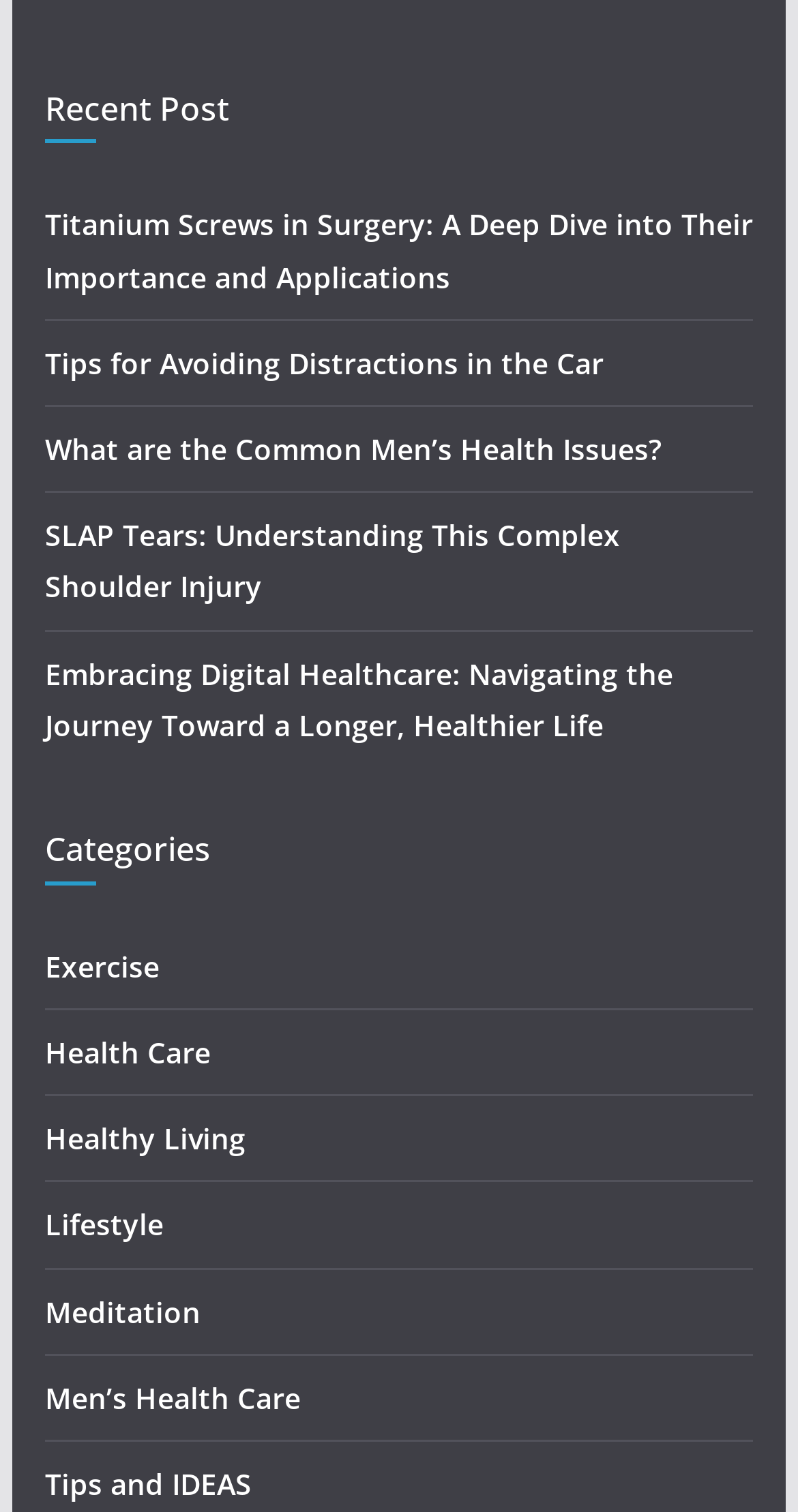Show me the bounding box coordinates of the clickable region to achieve the task as per the instruction: "Explore the Exercise category".

[0.056, 0.626, 0.2, 0.652]